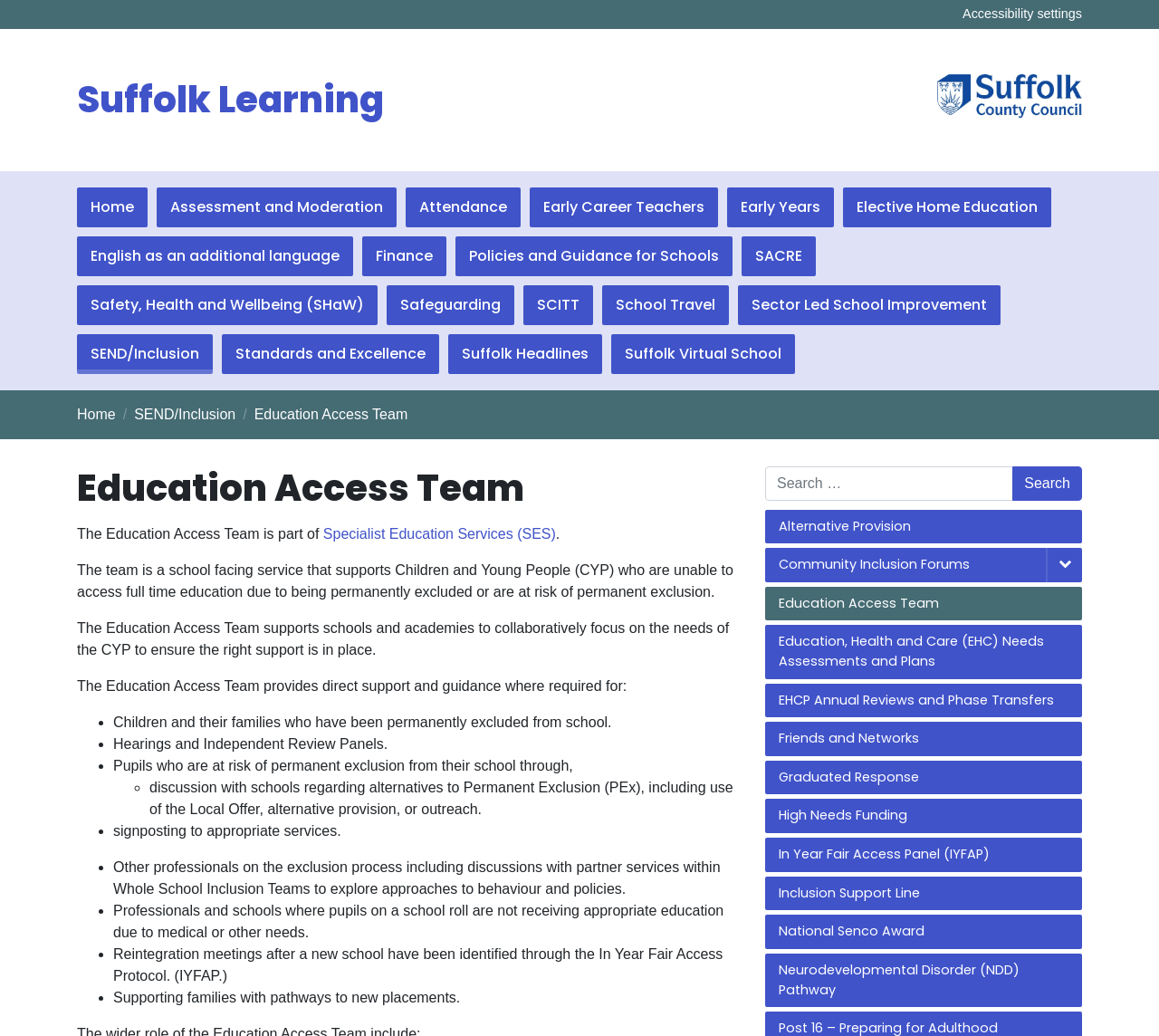Determine the bounding box for the HTML element described here: "Safeguarding". The coordinates should be given as [left, top, right, bottom] with each number being a float between 0 and 1.

[0.334, 0.275, 0.444, 0.313]